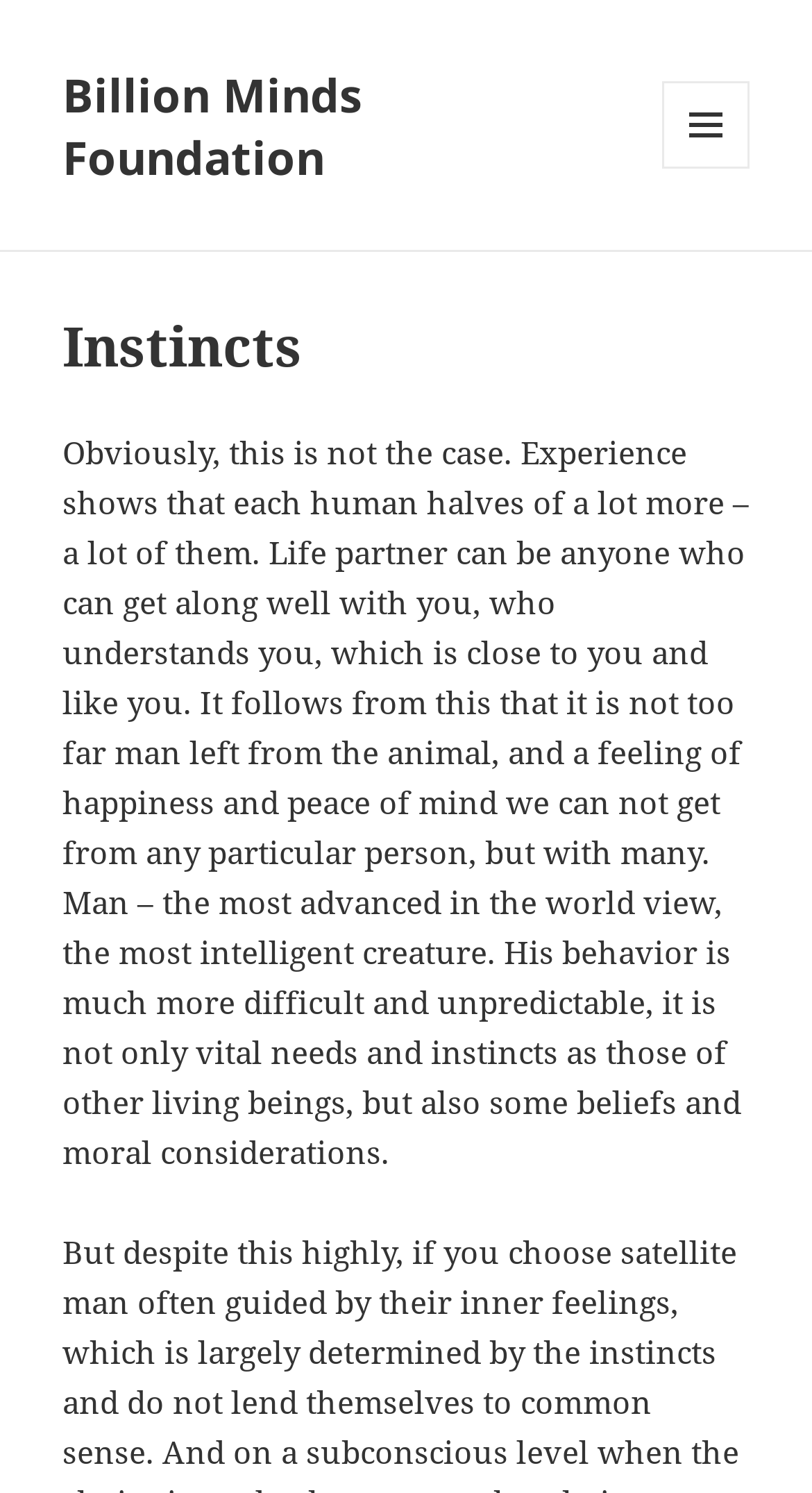From the element description: "Billion Minds Foundation", extract the bounding box coordinates of the UI element. The coordinates should be expressed as four float numbers between 0 and 1, in the order [left, top, right, bottom].

[0.077, 0.042, 0.446, 0.125]